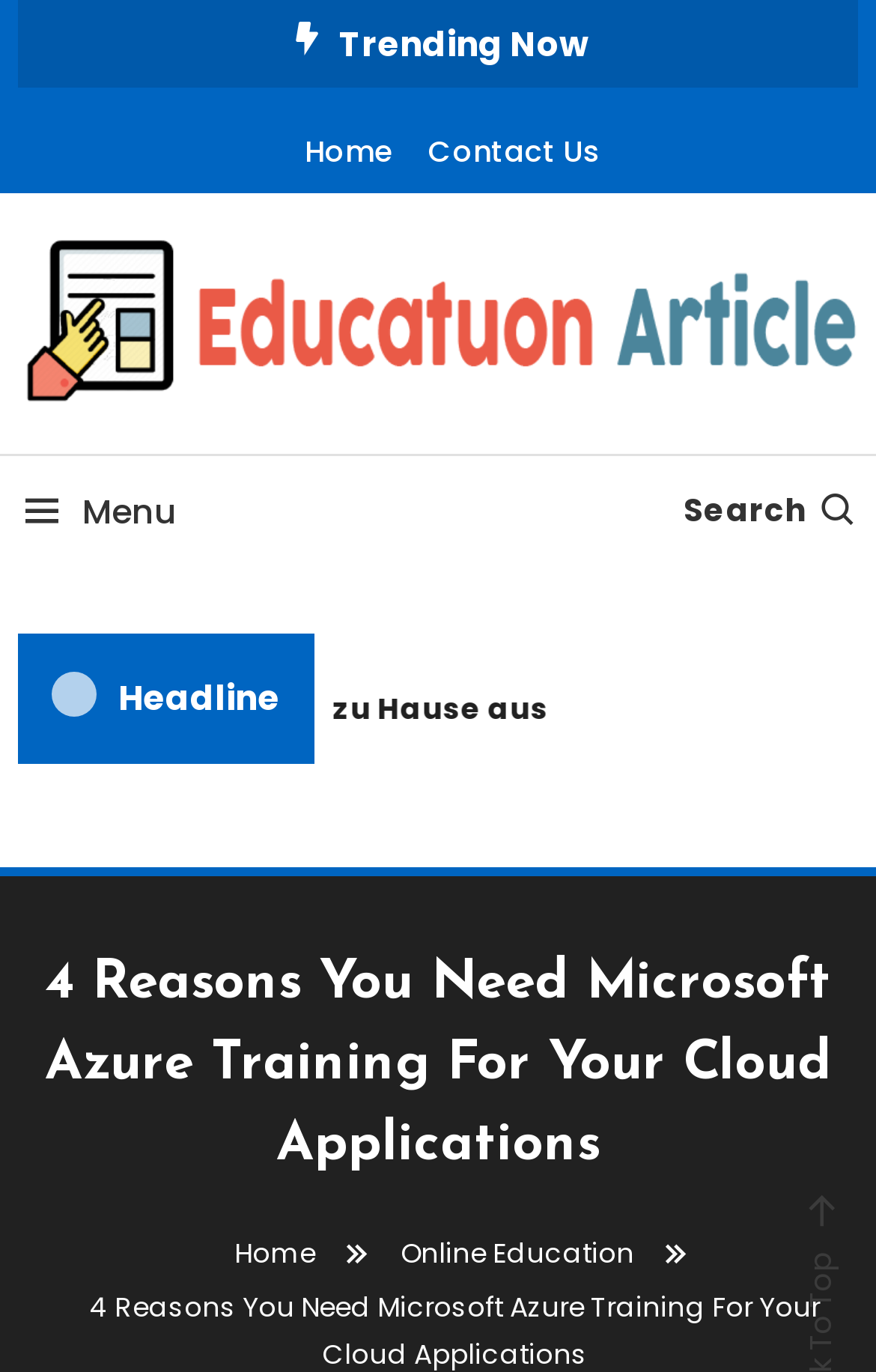Use a single word or phrase to answer the following:
How many search options are available?

1